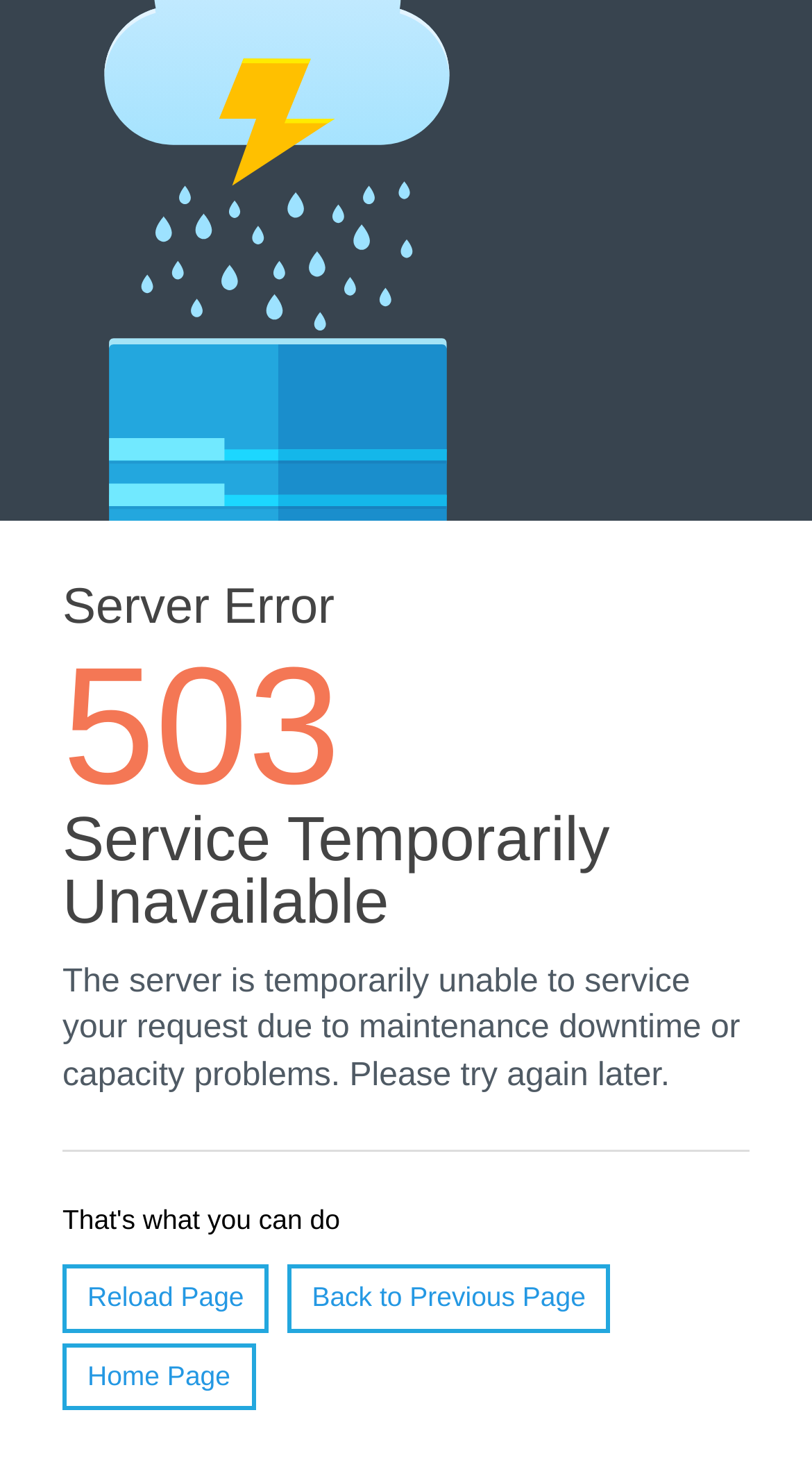Determine the bounding box for the UI element as described: "Home Page". The coordinates should be represented as four float numbers between 0 and 1, formatted as [left, top, right, bottom].

[0.077, 0.905, 0.315, 0.95]